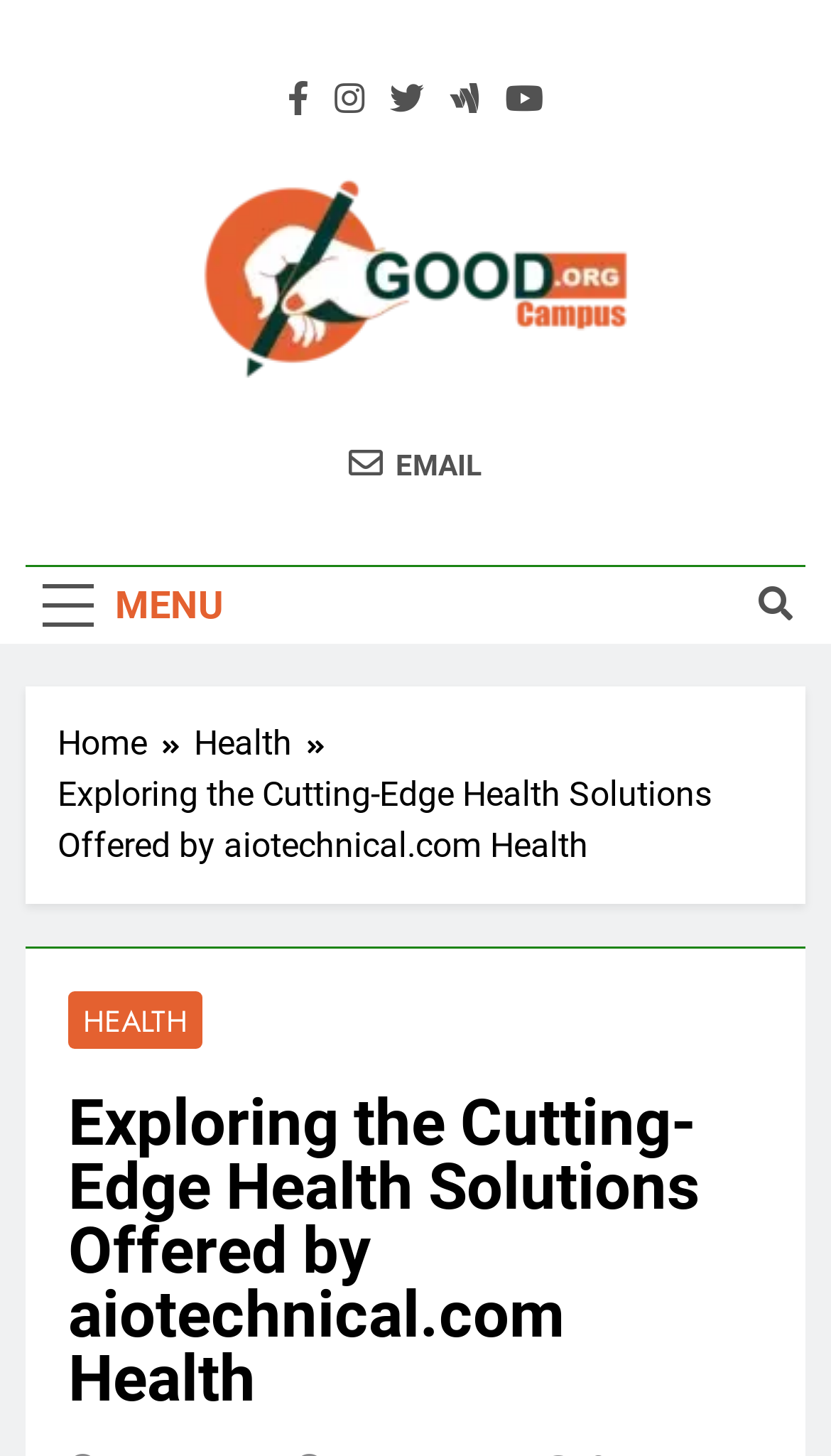Determine the bounding box coordinates of the UI element described by: "Health".

[0.233, 0.493, 0.408, 0.528]